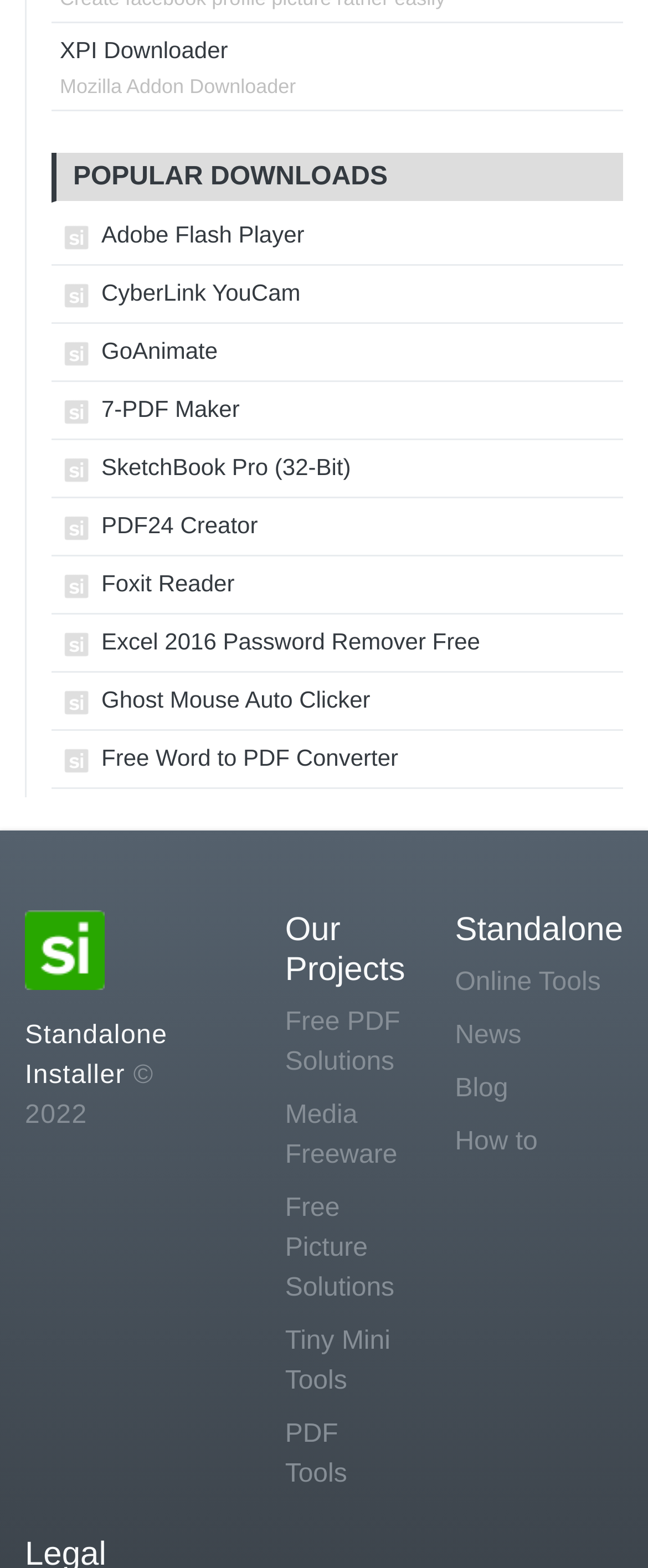Kindly provide the bounding box coordinates of the section you need to click on to fulfill the given instruction: "download Adobe Flash Player".

[0.092, 0.141, 0.47, 0.158]